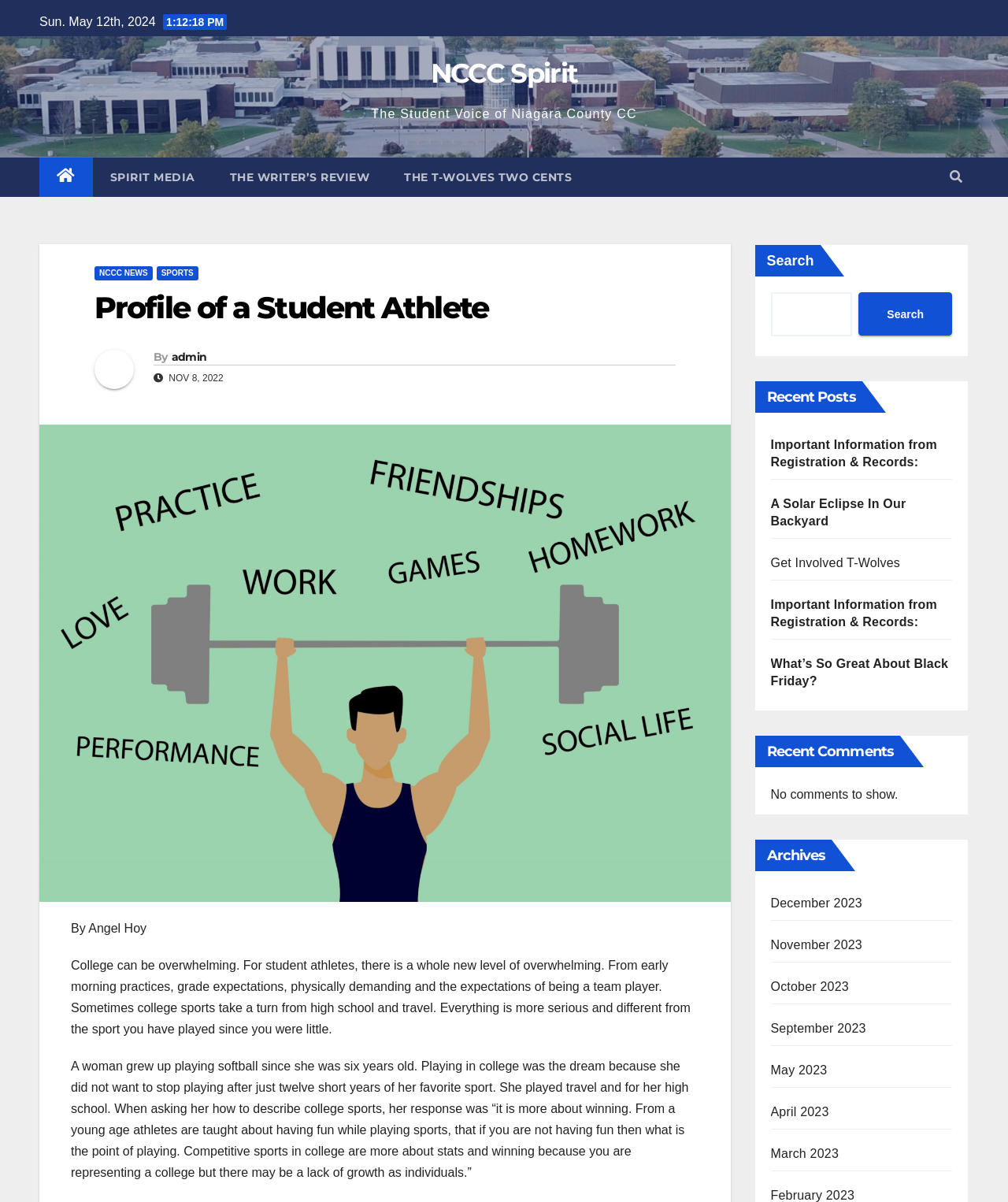Reply to the question below using a single word or brief phrase:
What is the date of the latest article?

NOV 8, 2022